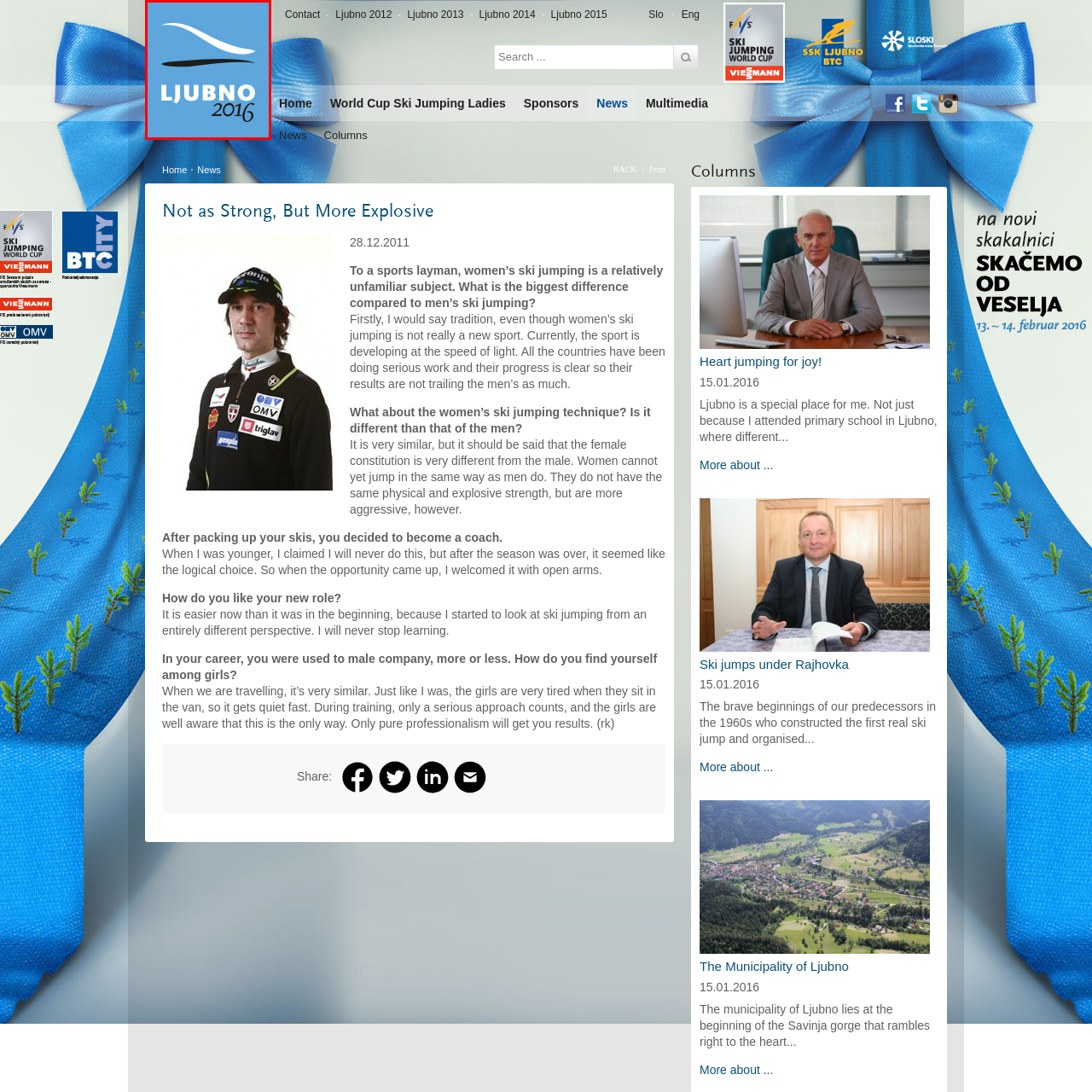What is the font style of the text 'LJUBNO'?
Study the image framed by the red bounding box and answer the question in detail, relying on the visual clues provided.

The text 'LJUBNO' is boldly rendered in a clean, contemporary font, which gives a modern and sleek look to the logo, fitting for a sports event.